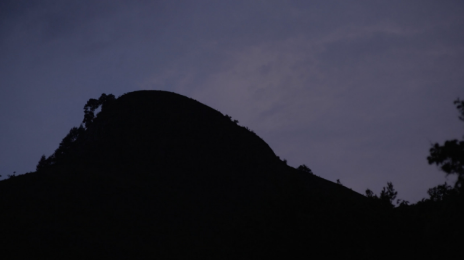Describe every aspect of the image in detail.

The image portrays a serene landscape at dusk, capturing the silhouette of a distinctive mountain or hill against a softly lit sky. The gentle curves of the terrain create a soothing contrast with the darkening blues and purples of twilight. Sparse trees cling to the slope, adding a touch of life to the silhouette and enhancing the natural beauty of the scene. This visual evokes a sense of tranquility and reflection, setting the stage for an intimate engagement with the themes explored in the film screening and conversation with MADEYOULOOK, a Johannesburg-based artist collective focused on exploring complex relationships with land and colonial inheritances through video works.